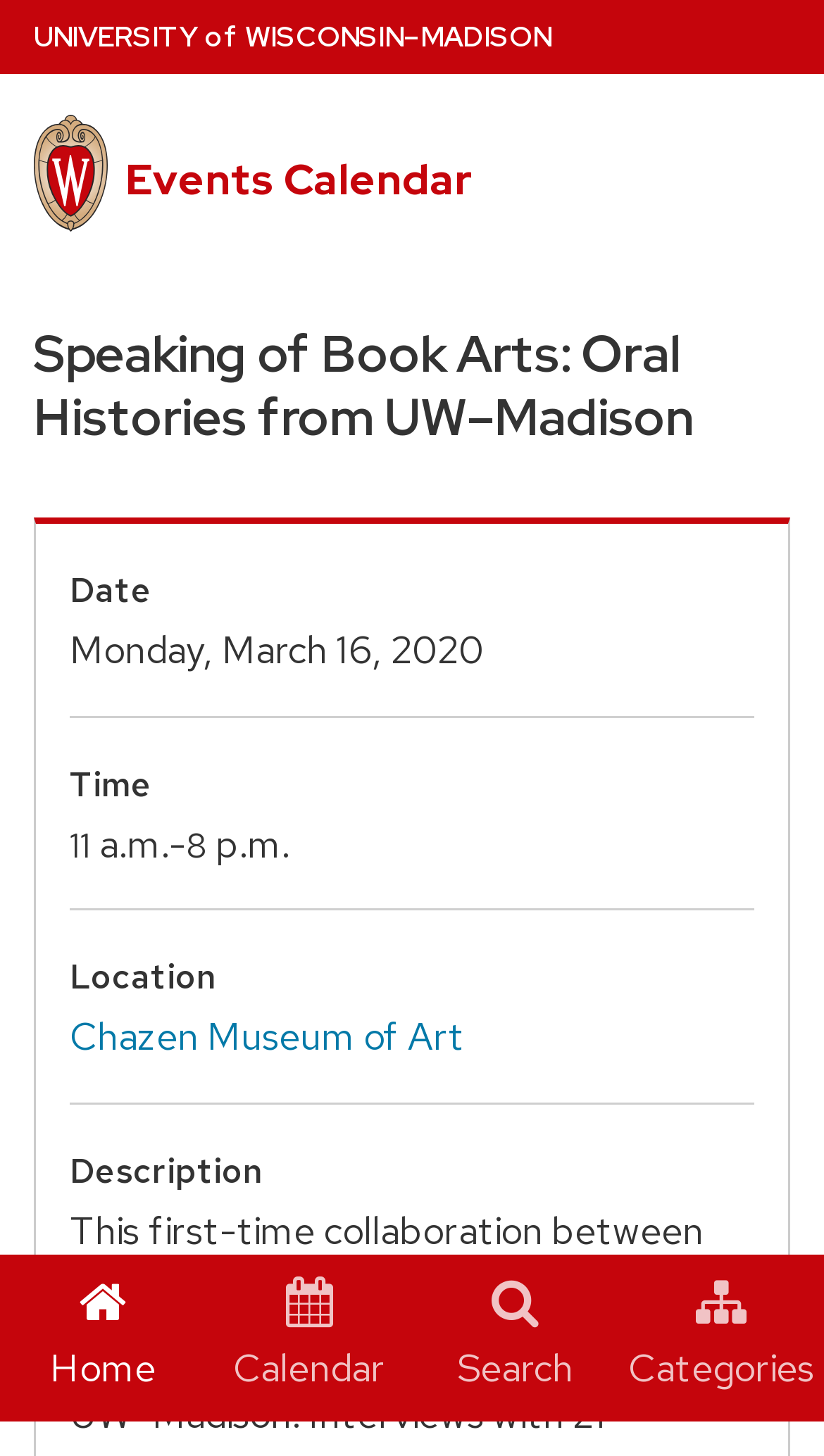Please give the bounding box coordinates of the area that should be clicked to fulfill the following instruction: "go to events calendar". The coordinates should be in the format of four float numbers from 0 to 1, i.e., [left, top, right, bottom].

[0.152, 0.105, 0.572, 0.143]